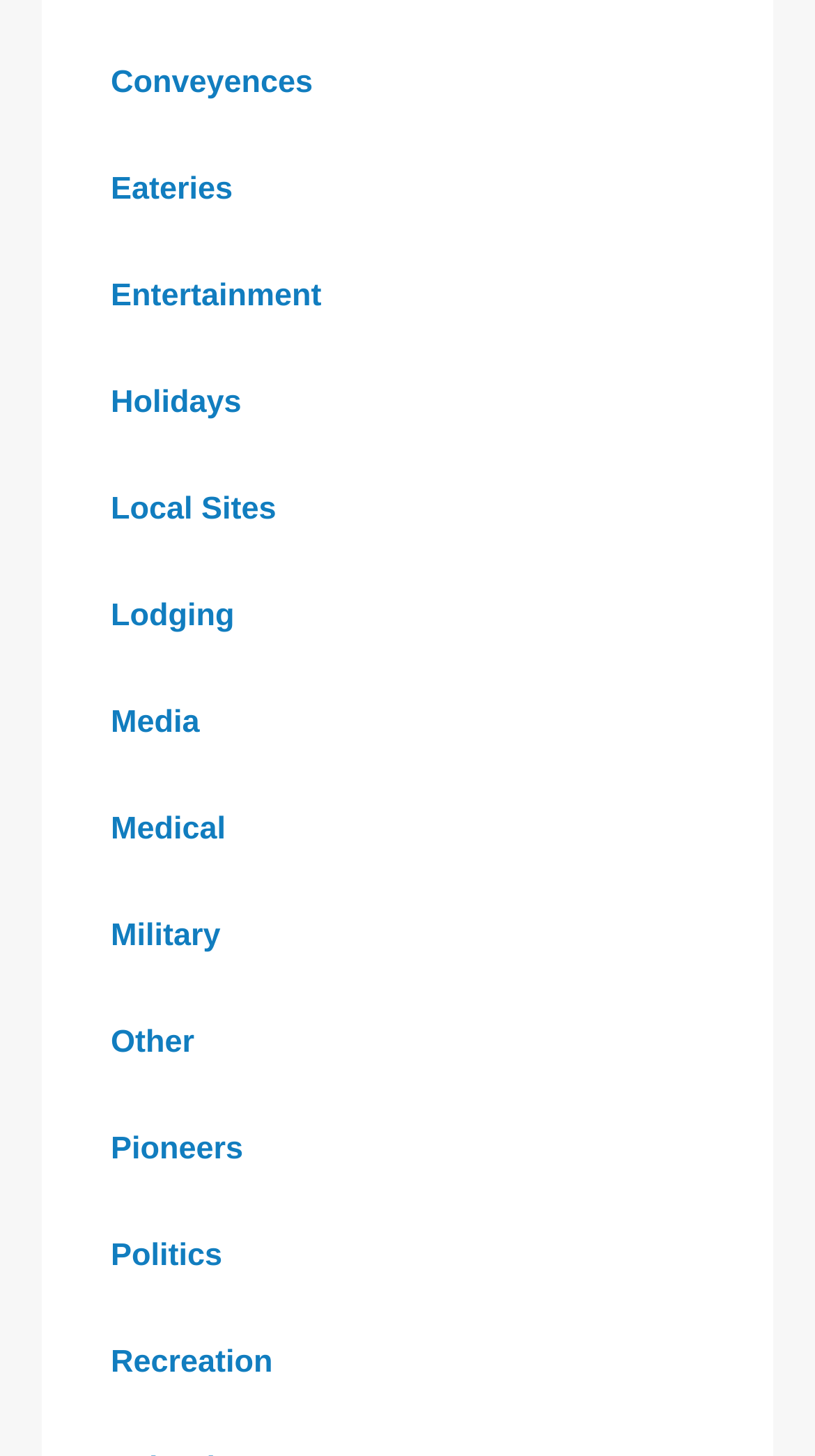Find the bounding box of the element with the following description: "Local Sites". The coordinates must be four float numbers between 0 and 1, formatted as [left, top, right, bottom].

[0.09, 0.313, 0.385, 0.387]